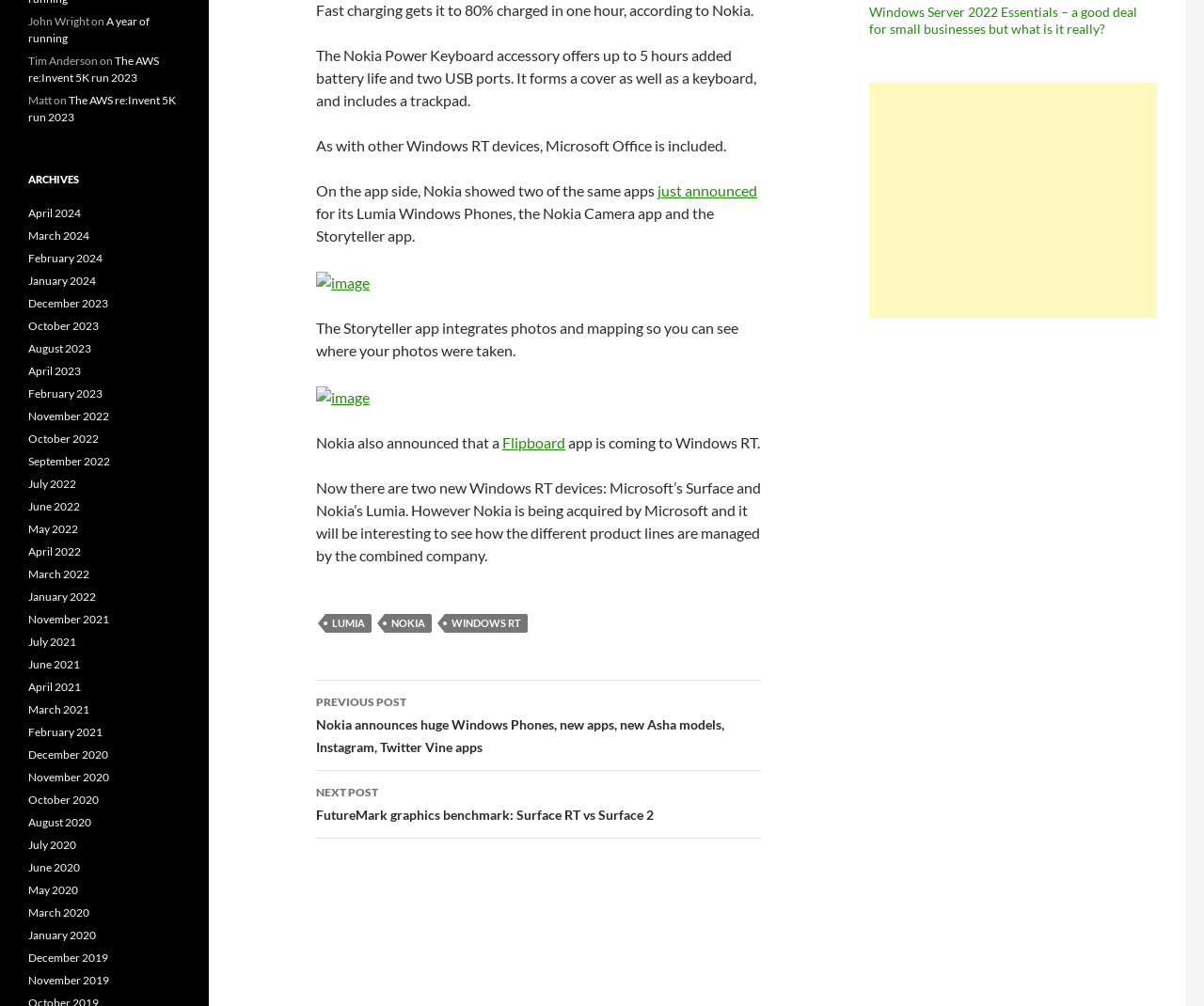Identify the coordinates of the bounding box for the element described below: "Flipboard". Return the coordinates as four float numbers between 0 and 1: [left, top, right, bottom].

[0.417, 0.431, 0.47, 0.448]